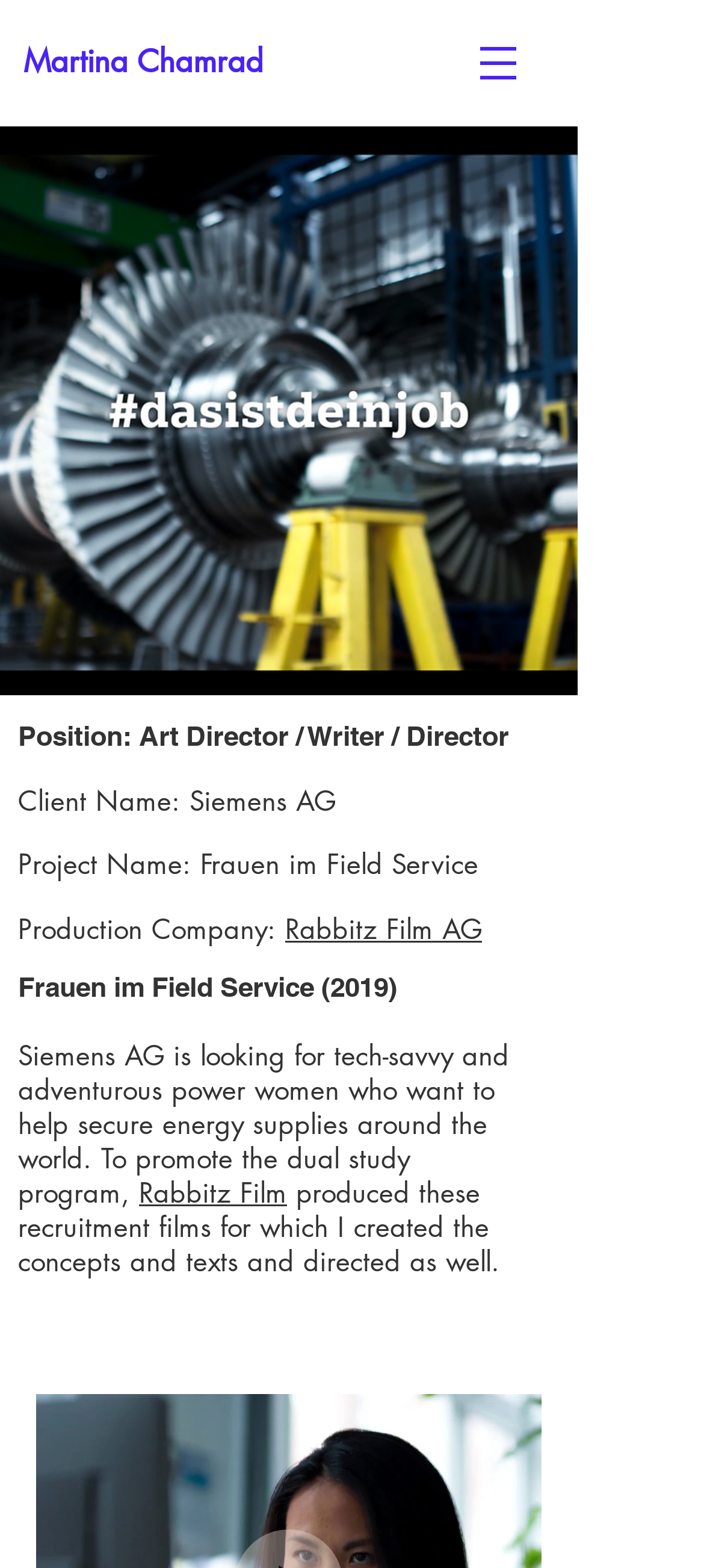Use a single word or phrase to respond to the question:
What is the project name?

Frauen im Field Service